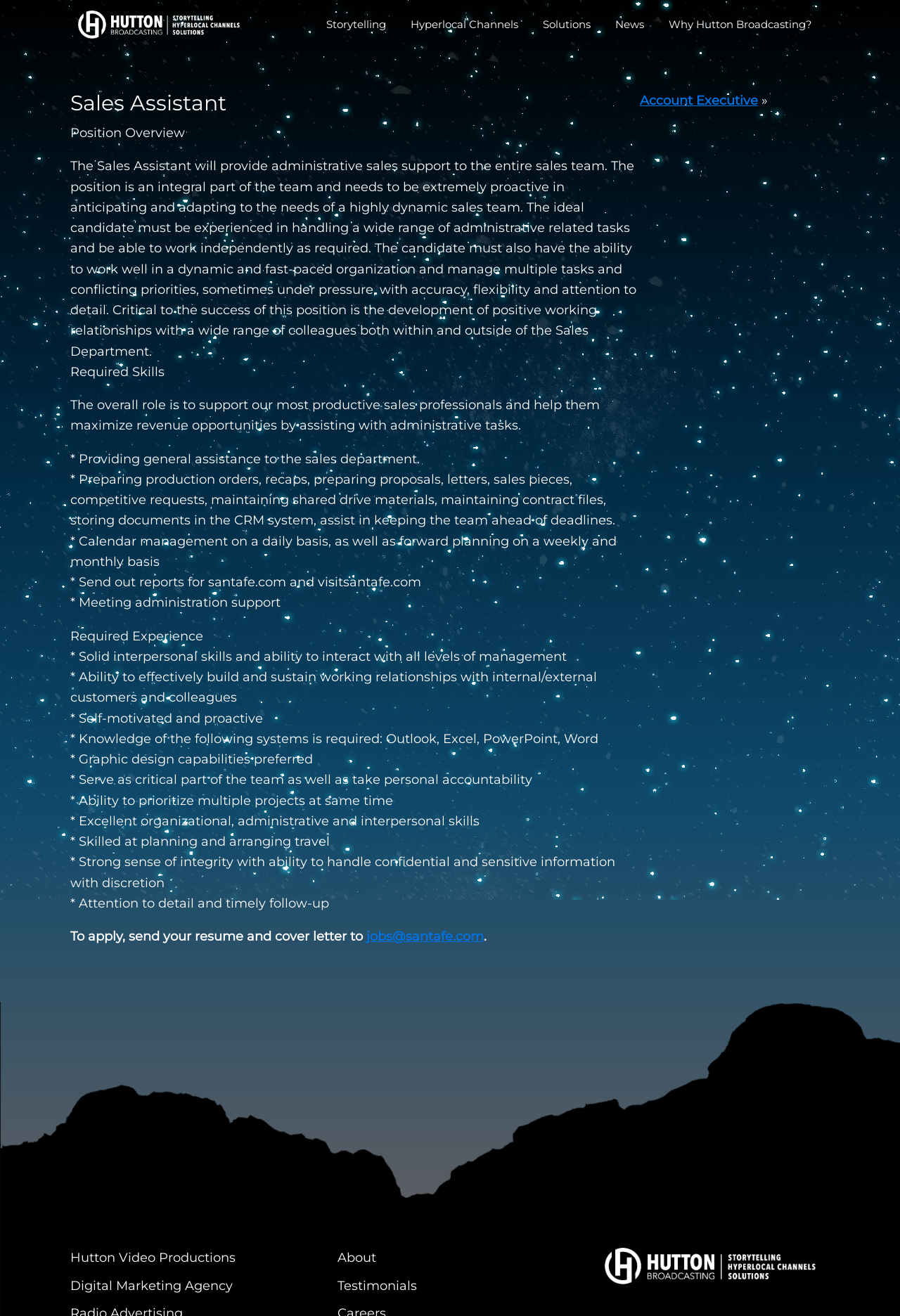What is the company name in the logo?
Answer the question using a single word or phrase, according to the image.

Hutton Broadcasting